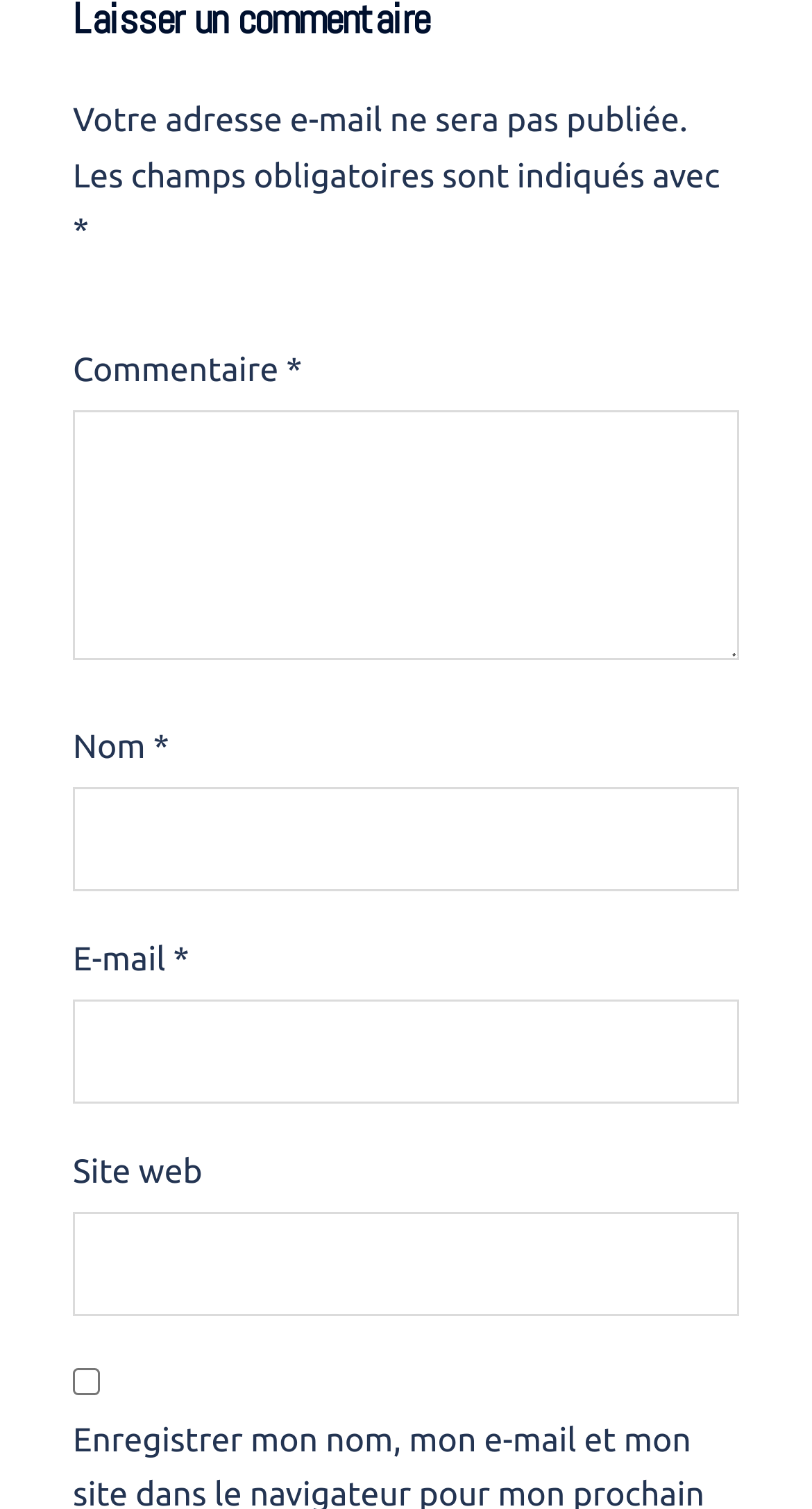What is the position of the 'Nom' field relative to the 'E-mail' field?
Based on the image, please offer an in-depth response to the question.

The 'Nom' field has a y2 coordinate of 0.591, while the 'E-mail' field has a y1 coordinate of 0.624. Since the y2 coordinate of the 'Nom' field is less than the y1 coordinate of the 'E-mail' field, the 'Nom' field is positioned above the 'E-mail' field.